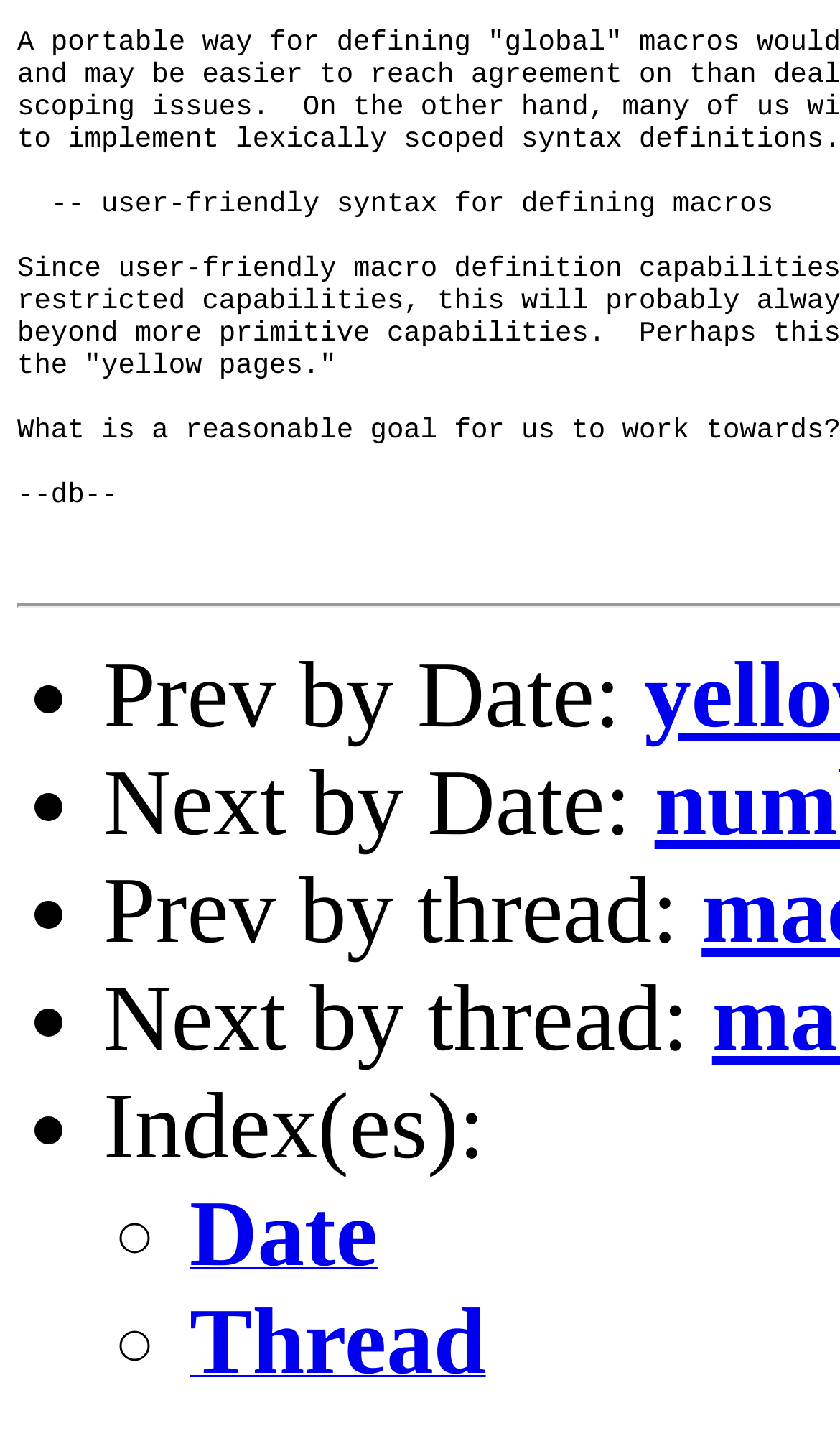What is the purpose of the webpage?
Please interpret the details in the image and answer the question thoroughly.

The purpose of the webpage is navigation because it provides various navigation options, such as 'Prev by Date', 'Next by Date', 'Prev by thread', and 'Next by thread', which suggest that the webpage is used to navigate through a series of items or threads.